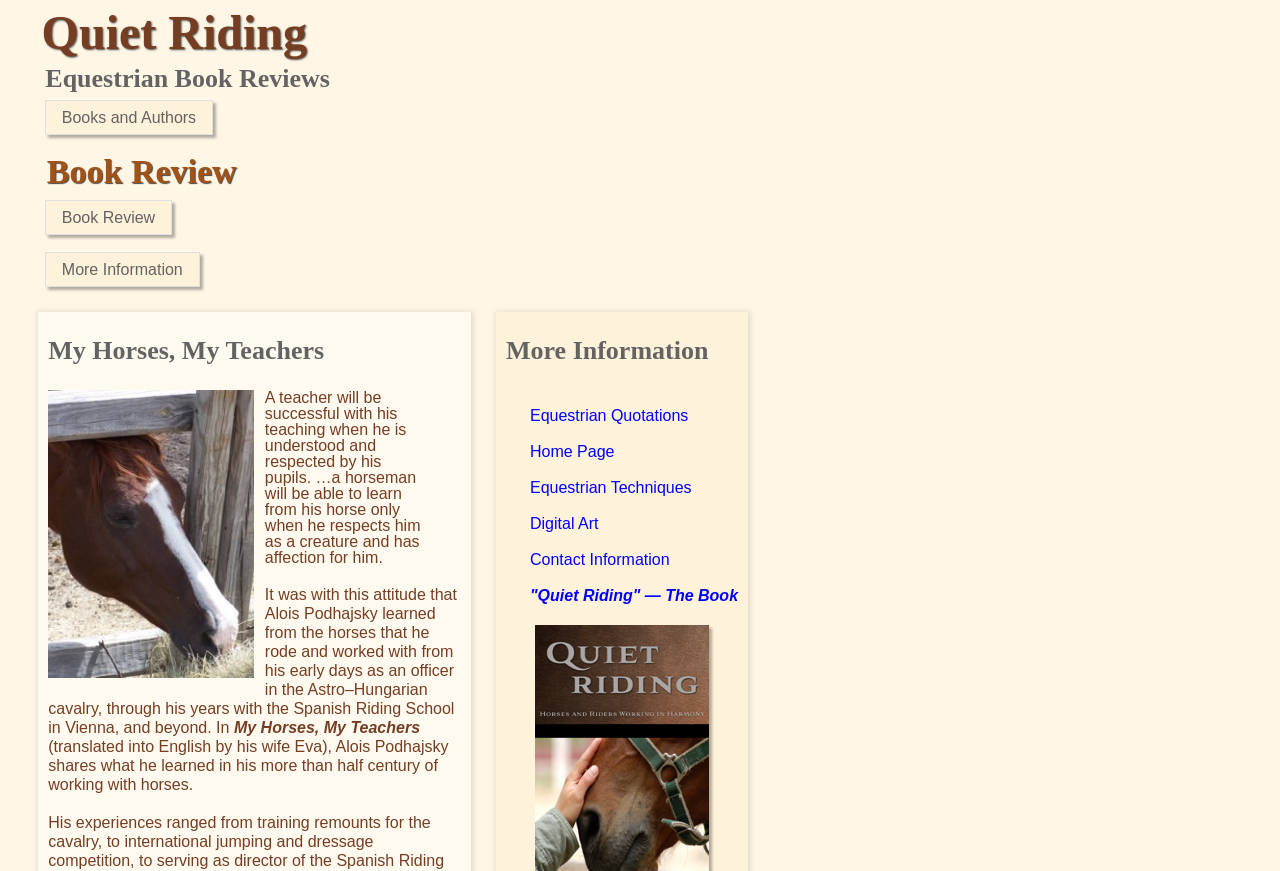Create a detailed narrative describing the layout and content of the webpage.

This webpage is a review of the book "My Horses, My Teachers" by Alois Podhajsky. At the top, there are three headings: "Quiet Riding", "Equestrian Book Reviews", and "Book Review". Below these headings, there are three links: "Books and Authors", "Book Review", and "More Information". 

The main content of the webpage is divided into two sections. On the left, there is a heading "My Horses, My Teachers" followed by a figure containing an image of a horse named Snoopy. Next to the image, there is a blockquote with a quote about the importance of respecting and understanding horses. 

On the right side of the image, there is a passage of text that describes how Alois Podhajsky learned from his horses throughout his career. The passage is followed by the title of the book "My Horses, My Teachers" and a description of the book's content. 

At the bottom of the webpage, there are several links under the heading "More Information", including "Equestrian Quotations", "Home Page", "Equestrian Techniques", "Digital Art", "Contact Information", and '"Quiet Riding" — The Book'.